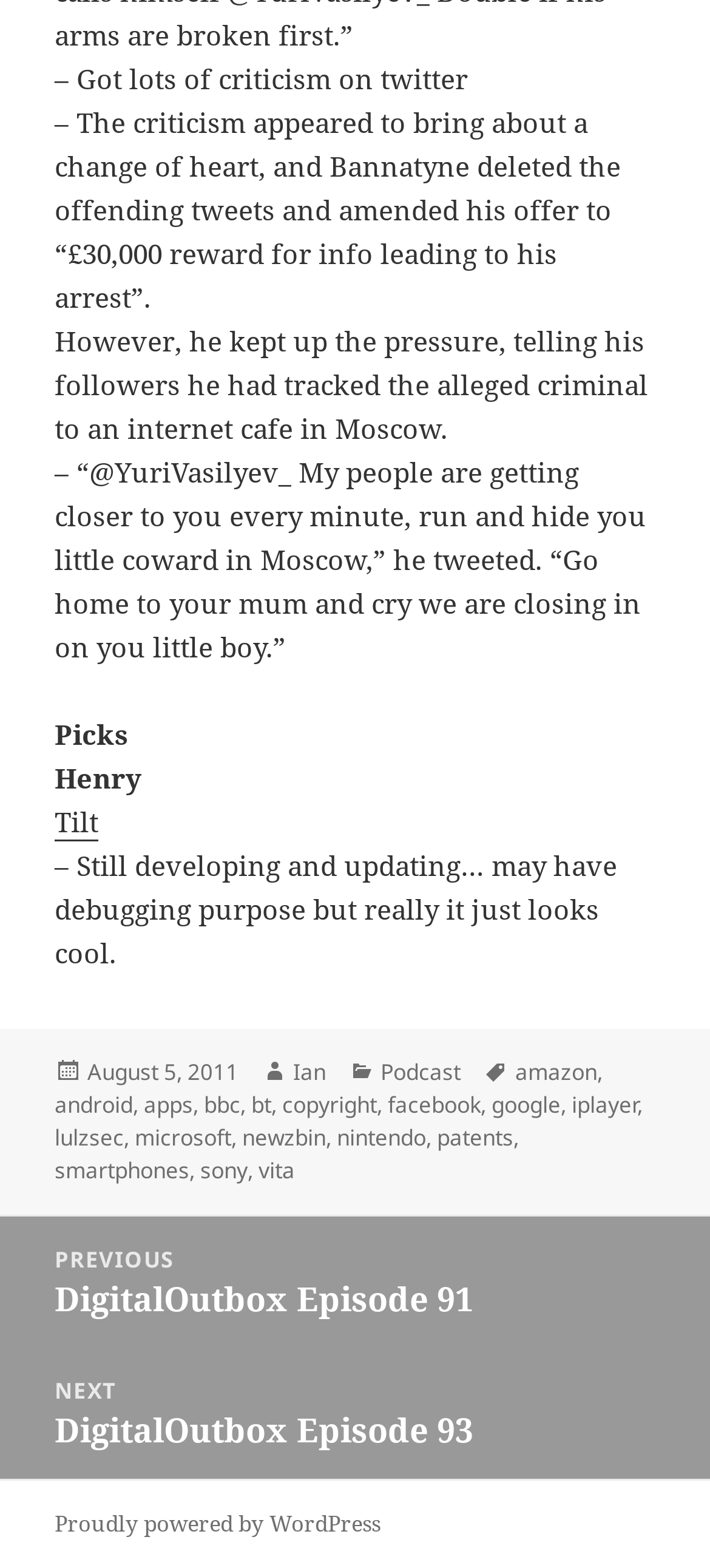What is the name of the website platform?
Look at the screenshot and give a one-word or phrase answer.

WordPress